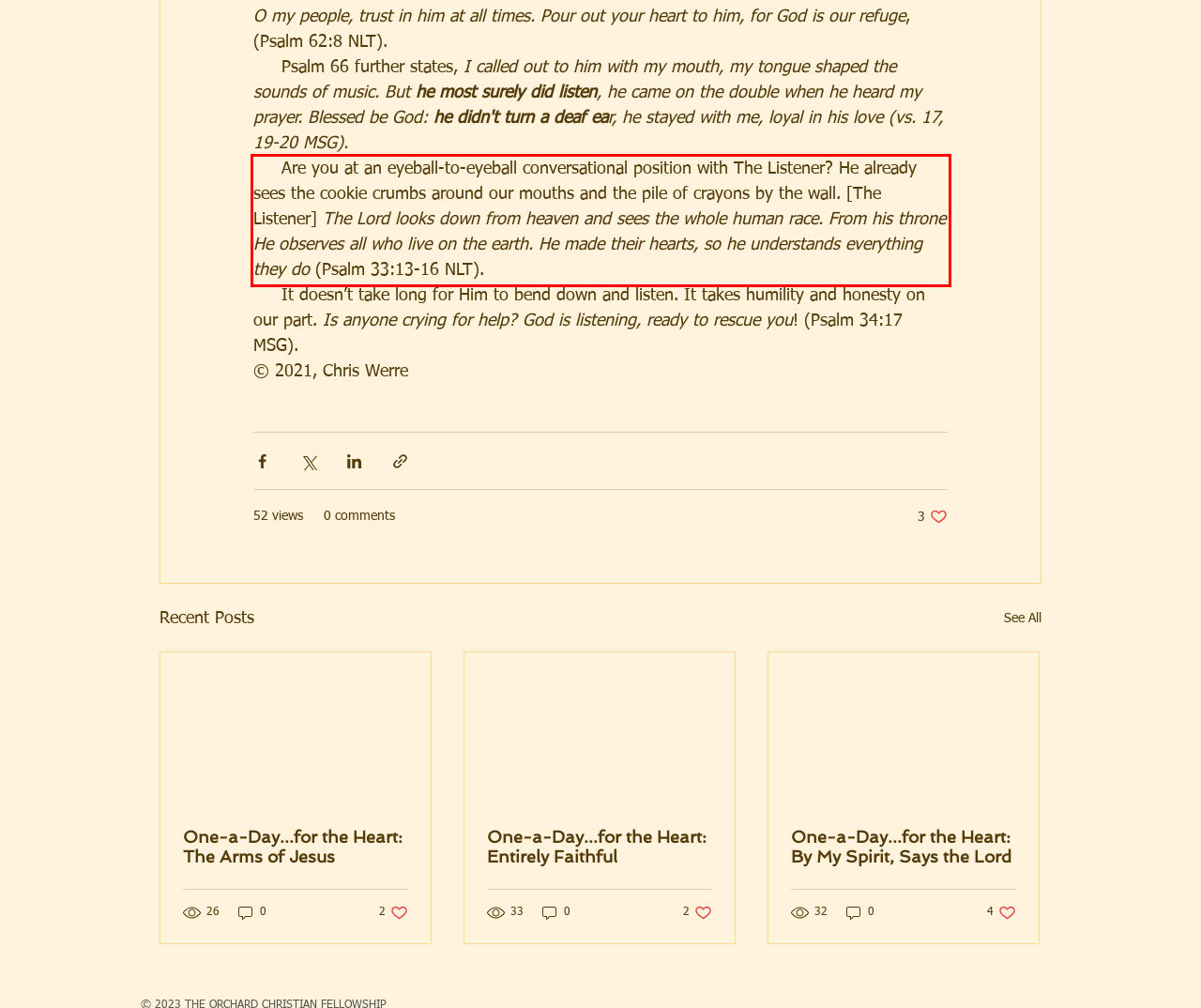Using the provided webpage screenshot, identify and read the text within the red rectangle bounding box.

Are you at an eyeball-to-eyeball conversational position with The Listener? He already sees the cookie crumbs around our mouths and the pile of crayons by the wall. [The Listener] The Lord looks down from heaven and sees the whole human race. From his throne He observes all who live on the earth. He made their hearts, so he understands everything they do (Psalm 33:13-16 NLT).